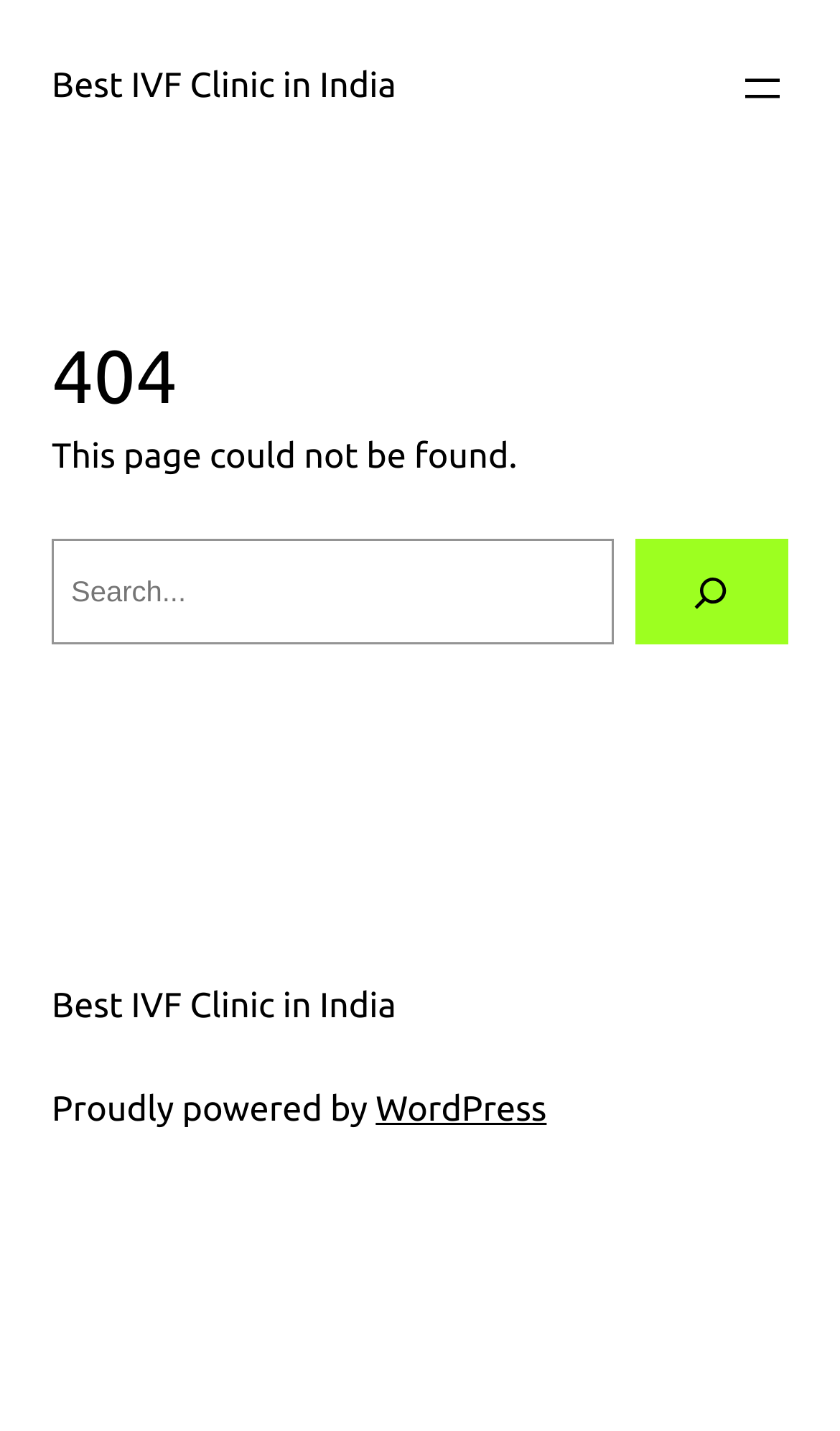Please give a short response to the question using one word or a phrase:
What is the name of the content management system powering this website?

WordPress